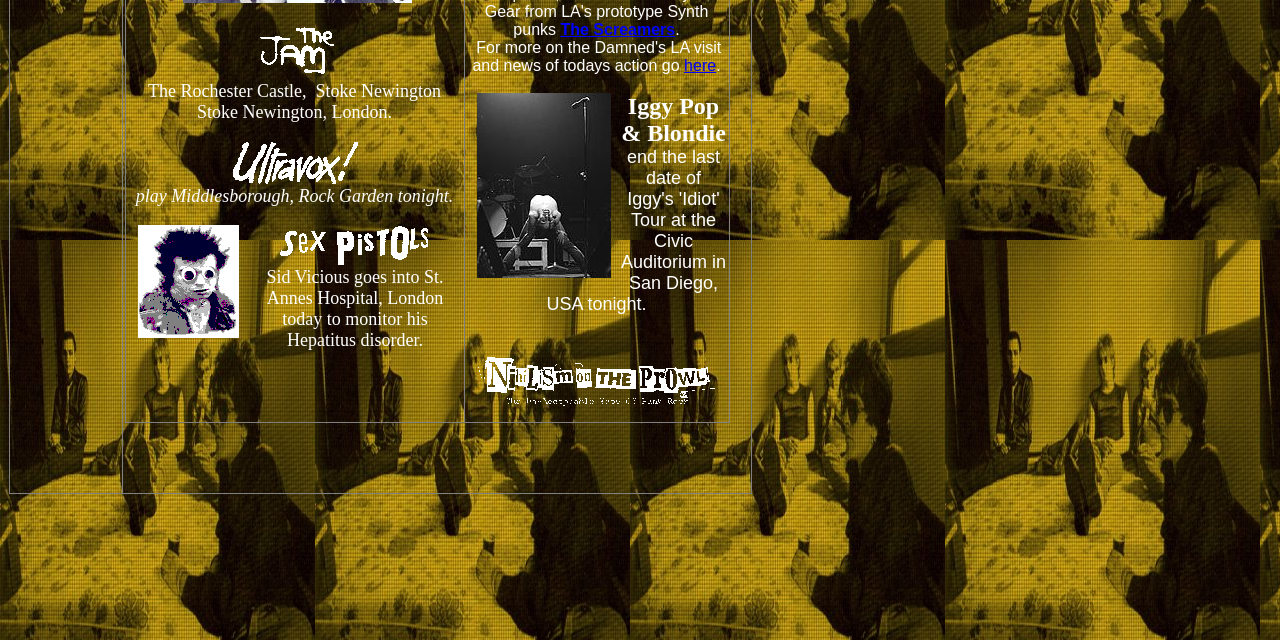Please determine the bounding box of the UI element that matches this description: title="https://members.tripod.com/nihilismonthep". The coordinates should be given as (top-left x, top-left y, bottom-right x, bottom-right y), with all values between 0 and 1.

[0.371, 0.611, 0.561, 0.653]